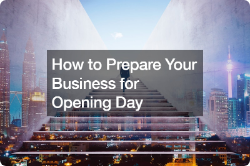Elaborate on all the elements present in the image.

The image features a visually striking and inspirational scene that symbolizes the journey of preparing a business for its opening day. It showcases a staircase leading upward, set against a backdrop of a vibrant city skyline, blending elements of both realism and aspiration. The staircase represents the steps and efforts required to achieve success, while the skyscrapers in the background evoke a sense of ambition and potential.

Prominently overlaid on the image is the title "How to Prepare Your Business for Opening Day," rendered in large, bold white text against a darkened box, making it stand out effectively. This suggests a focus on practical tips and guidance for entrepreneurs looking to launch their ventures successfully. The overall composition conveys a message of hope, determination, and the importance of preparation in the business journey.